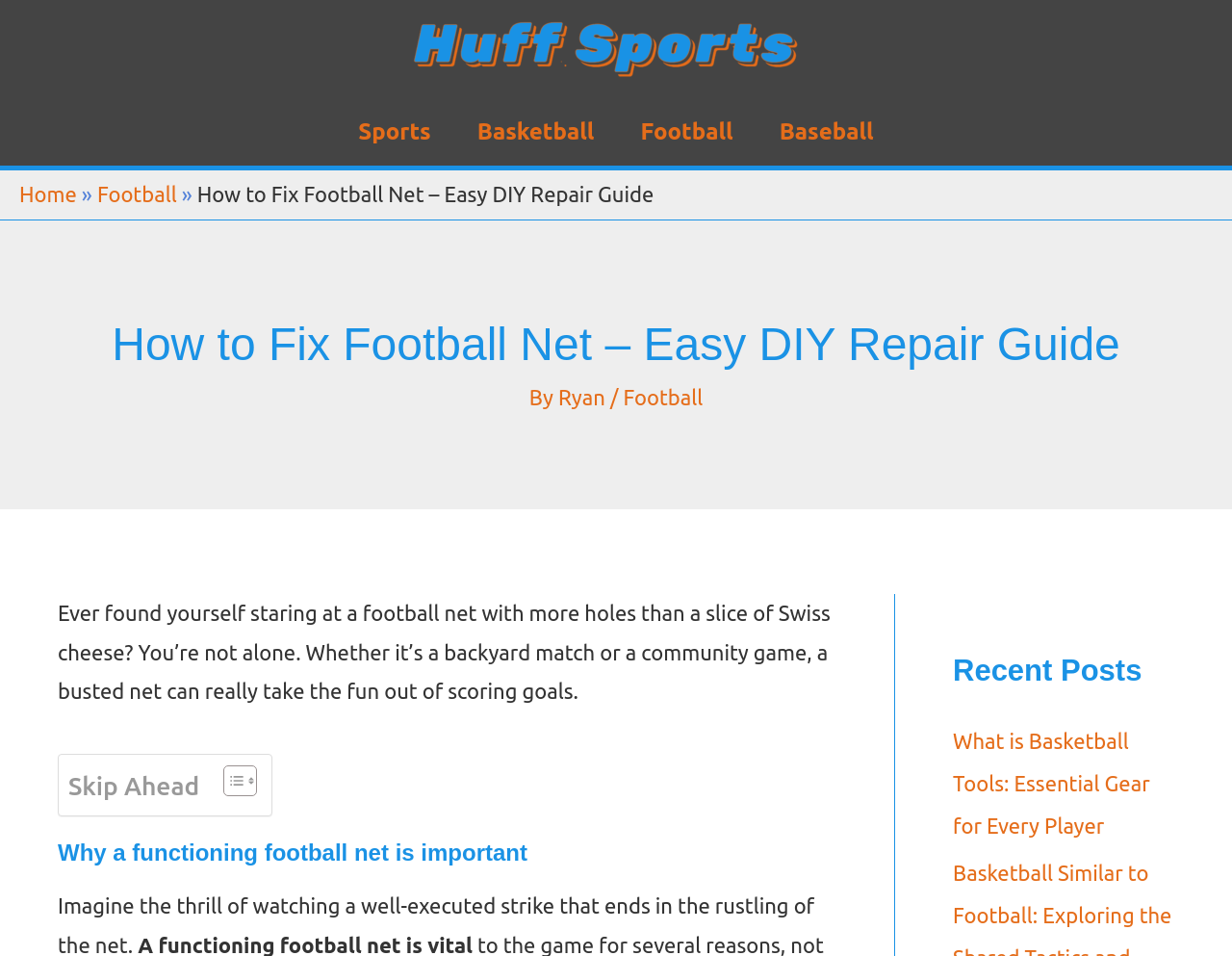Given the description "Basketball", determine the bounding box of the corresponding UI element.

[0.369, 0.103, 0.501, 0.173]